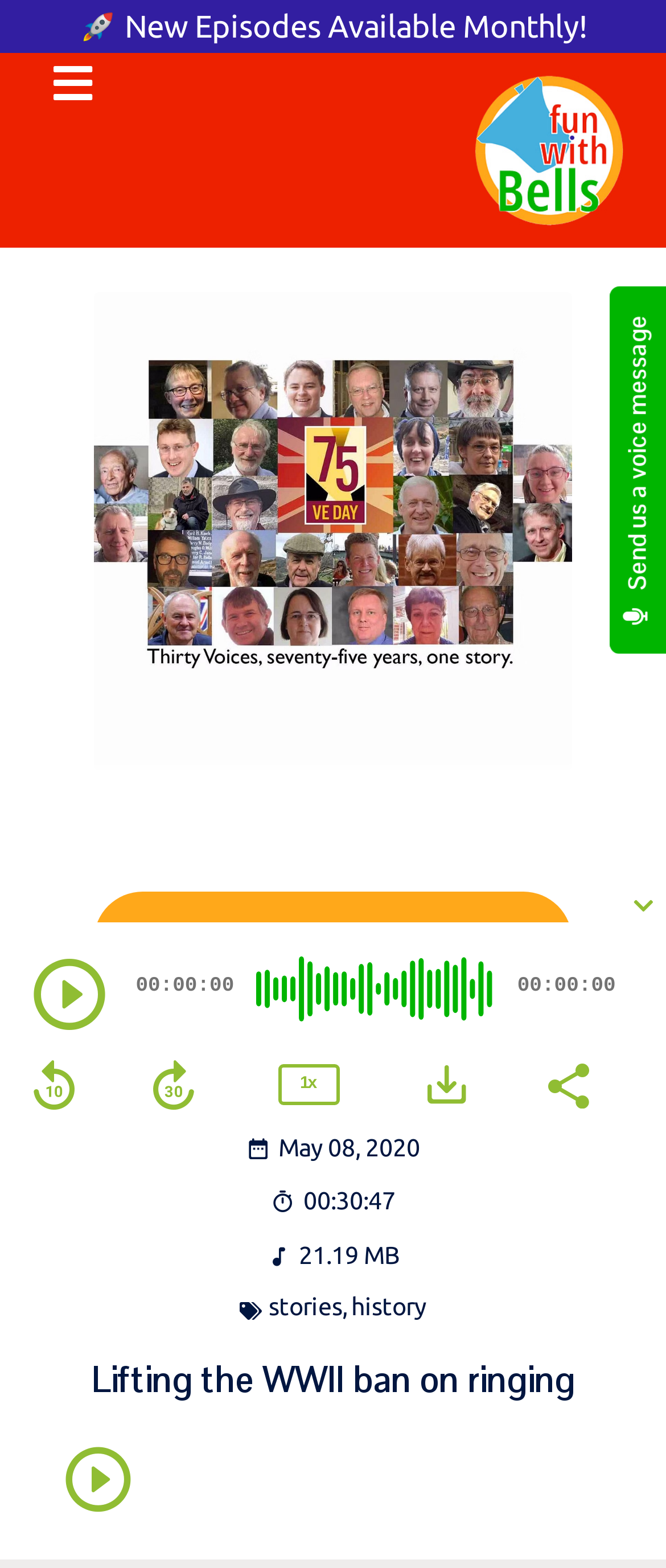Find the bounding box coordinates of the clickable area required to complete the following action: "Send a voice message".

[0.842, 0.182, 0.898, 0.362]